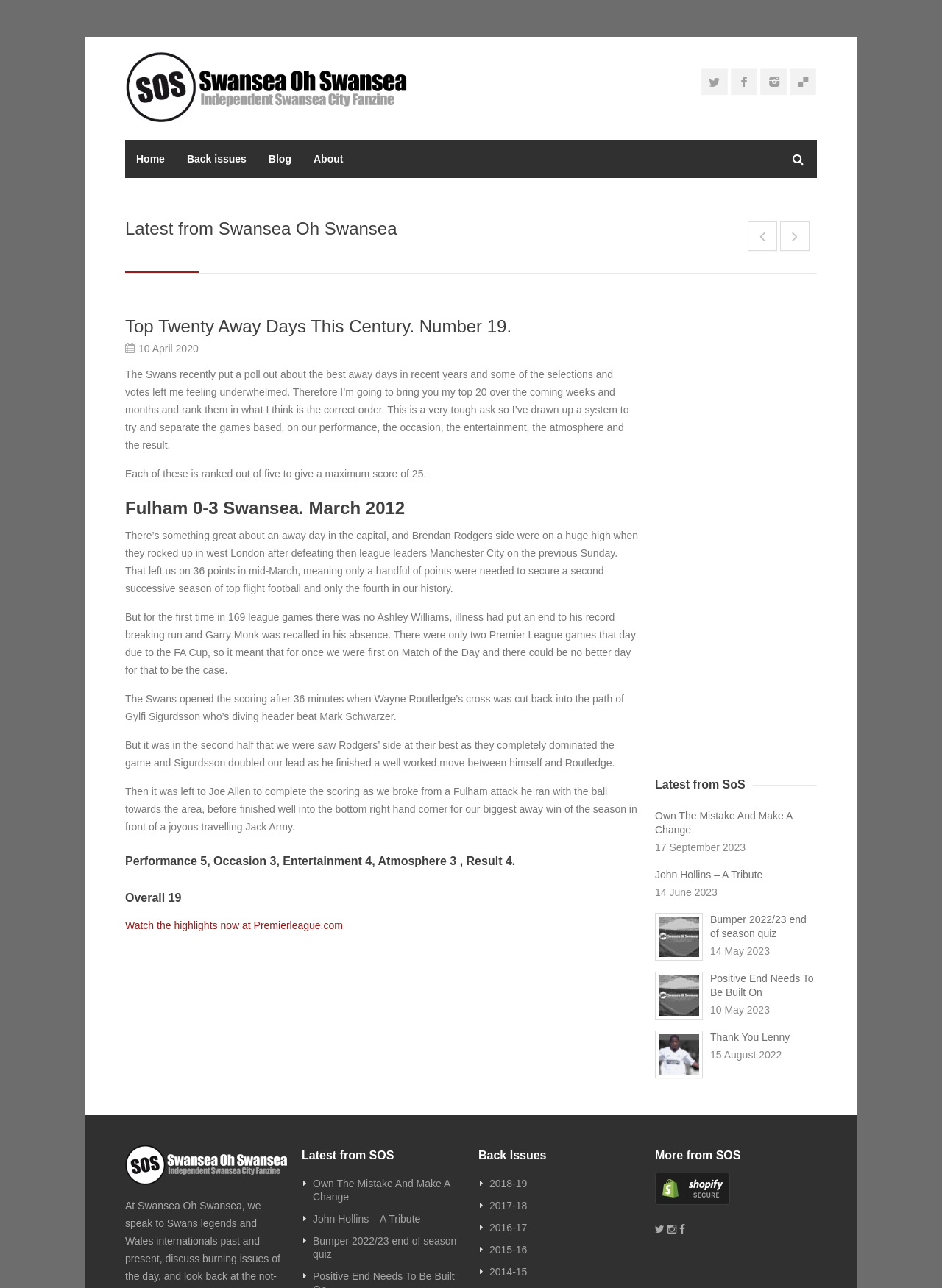Please determine the bounding box coordinates of the element to click on in order to accomplish the following task: "Search for something". Ensure the coordinates are four float numbers ranging from 0 to 1, i.e., [left, top, right, bottom].

None